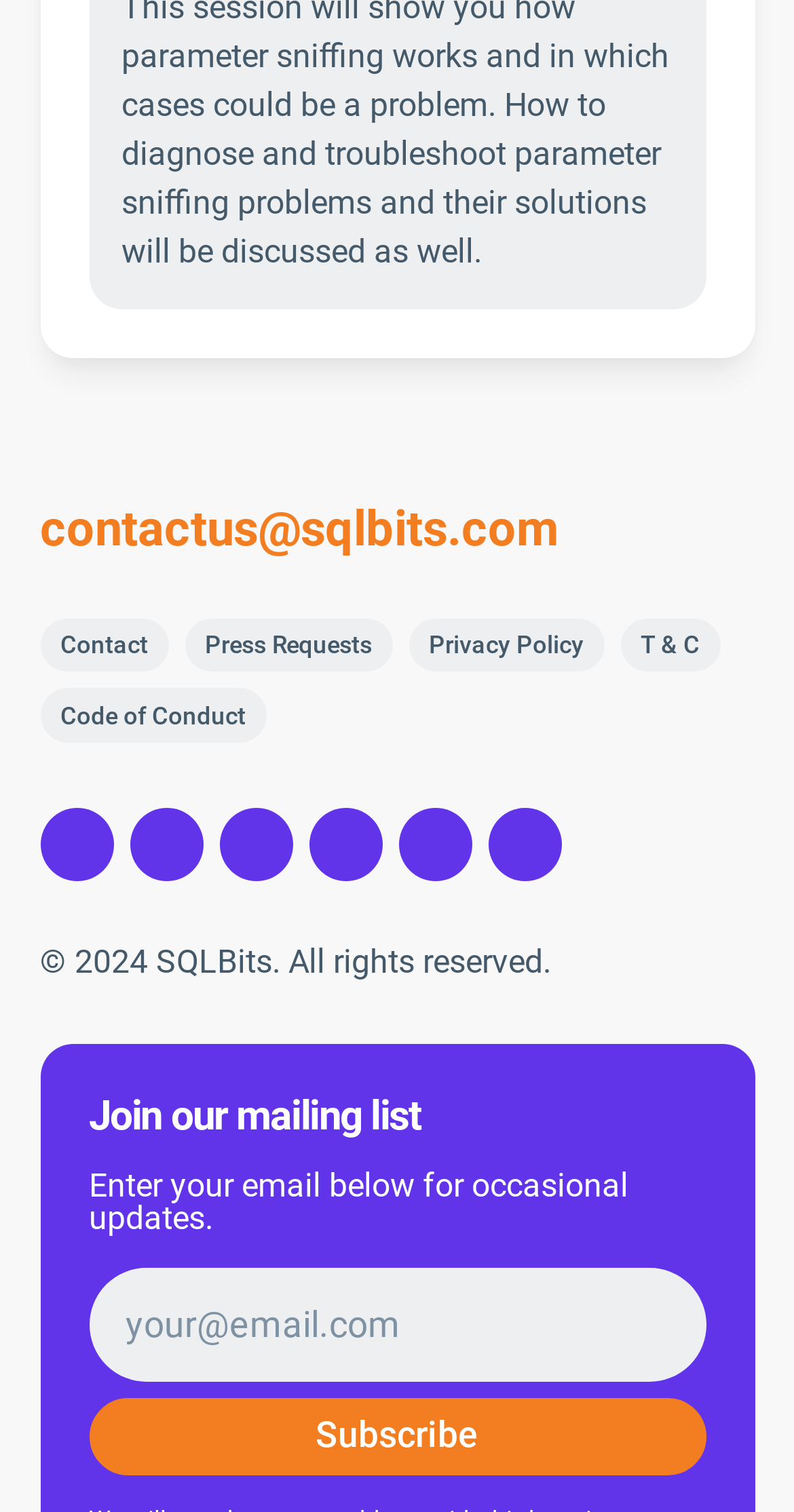Could you highlight the region that needs to be clicked to execute the instruction: "Contact us via email"?

[0.05, 0.333, 0.95, 0.366]